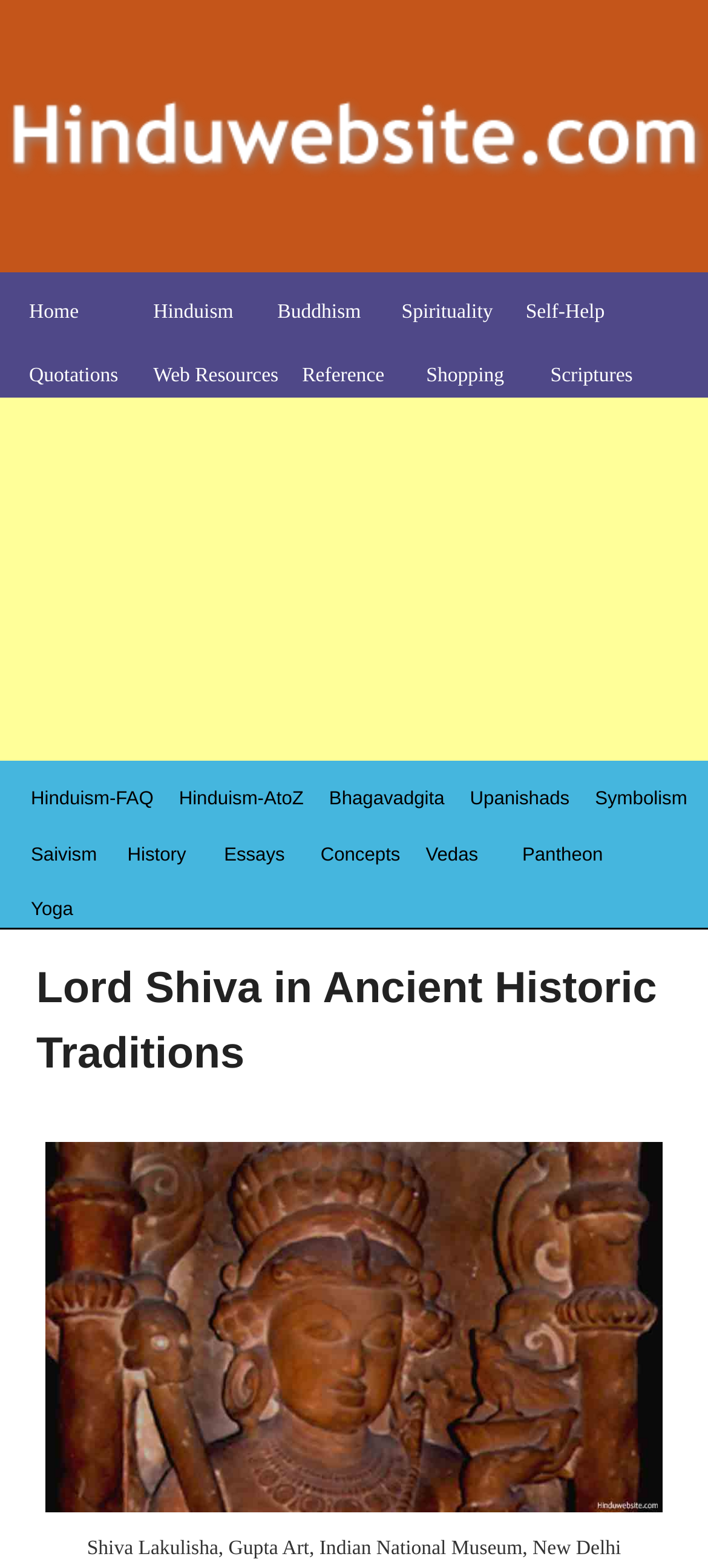What is the topic of the image at the bottom of the page?
Based on the image, respond with a single word or phrase.

Shiva Blessing Devotees